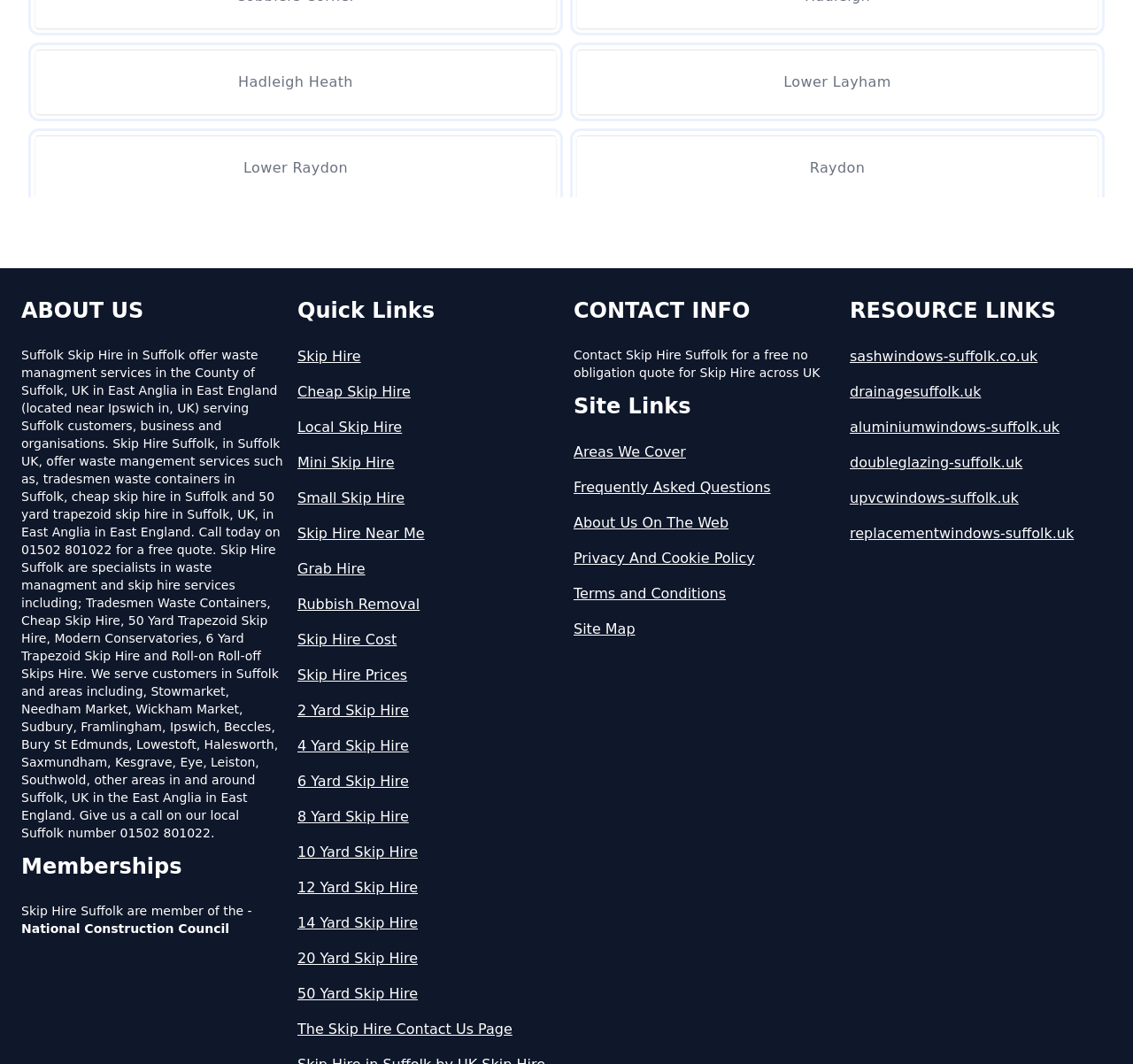Please locate the bounding box coordinates of the element that needs to be clicked to achieve the following instruction: "Read about 'ABOUT US'". The coordinates should be four float numbers between 0 and 1, i.e., [left, top, right, bottom].

[0.019, 0.279, 0.25, 0.305]